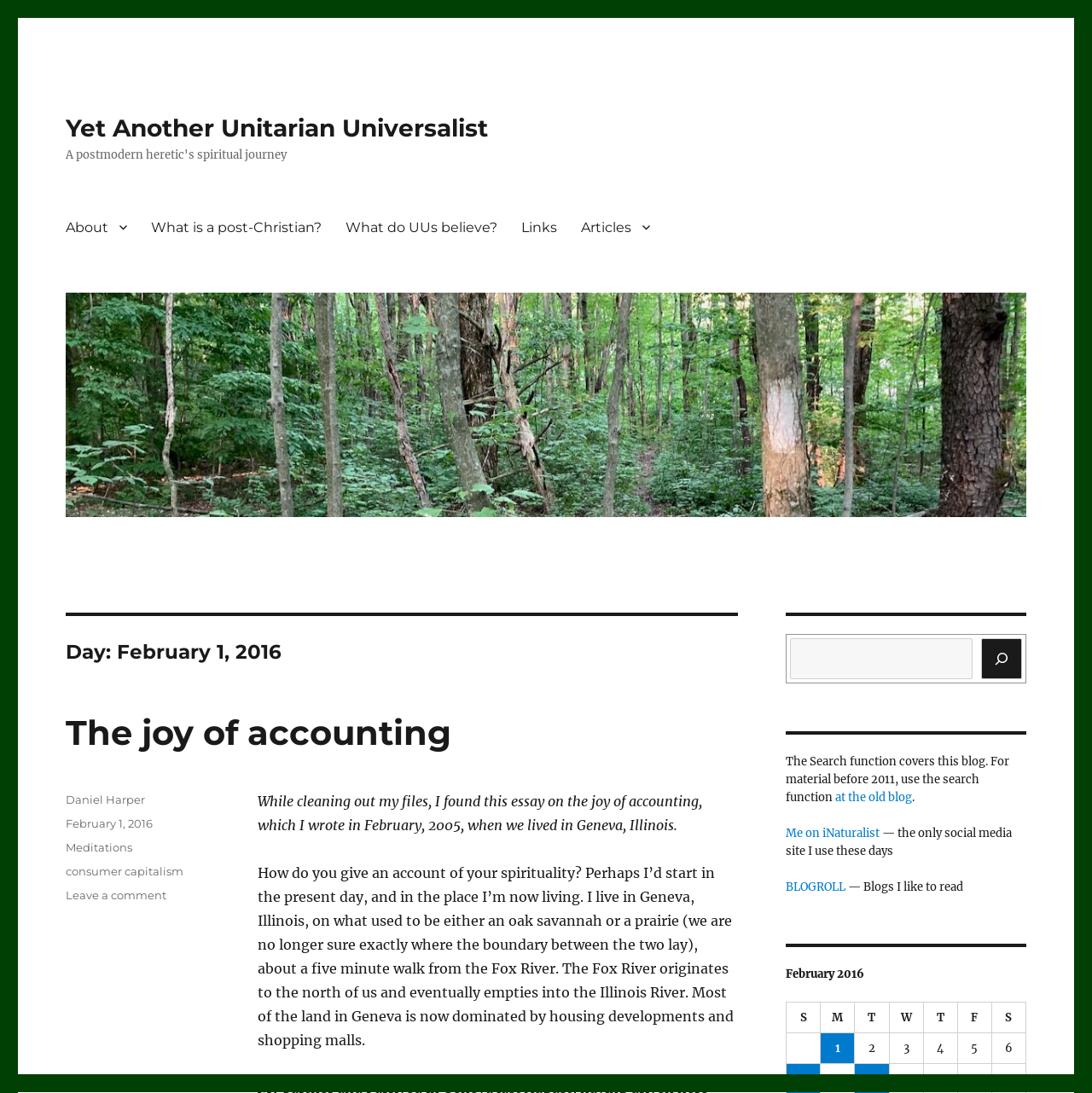Pinpoint the bounding box coordinates of the element that must be clicked to accomplish the following instruction: "Read the article 'The joy of accounting'". The coordinates should be in the format of four float numbers between 0 and 1, i.e., [left, top, right, bottom].

[0.06, 0.651, 0.413, 0.689]